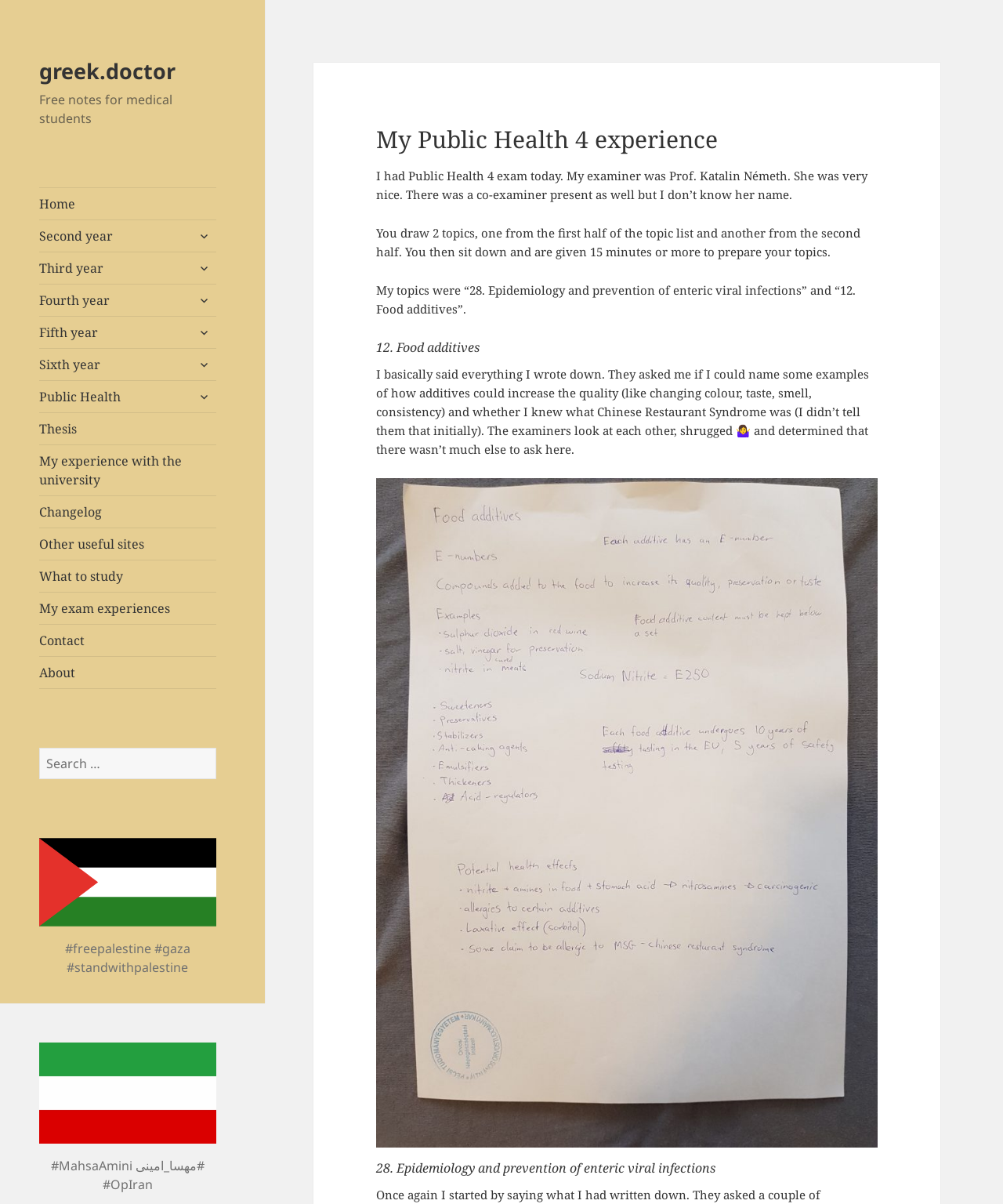Determine the bounding box of the UI element mentioned here: "expand child menu". The coordinates must be in the format [left, top, right, bottom] with values ranging from 0 to 1.

[0.19, 0.292, 0.215, 0.313]